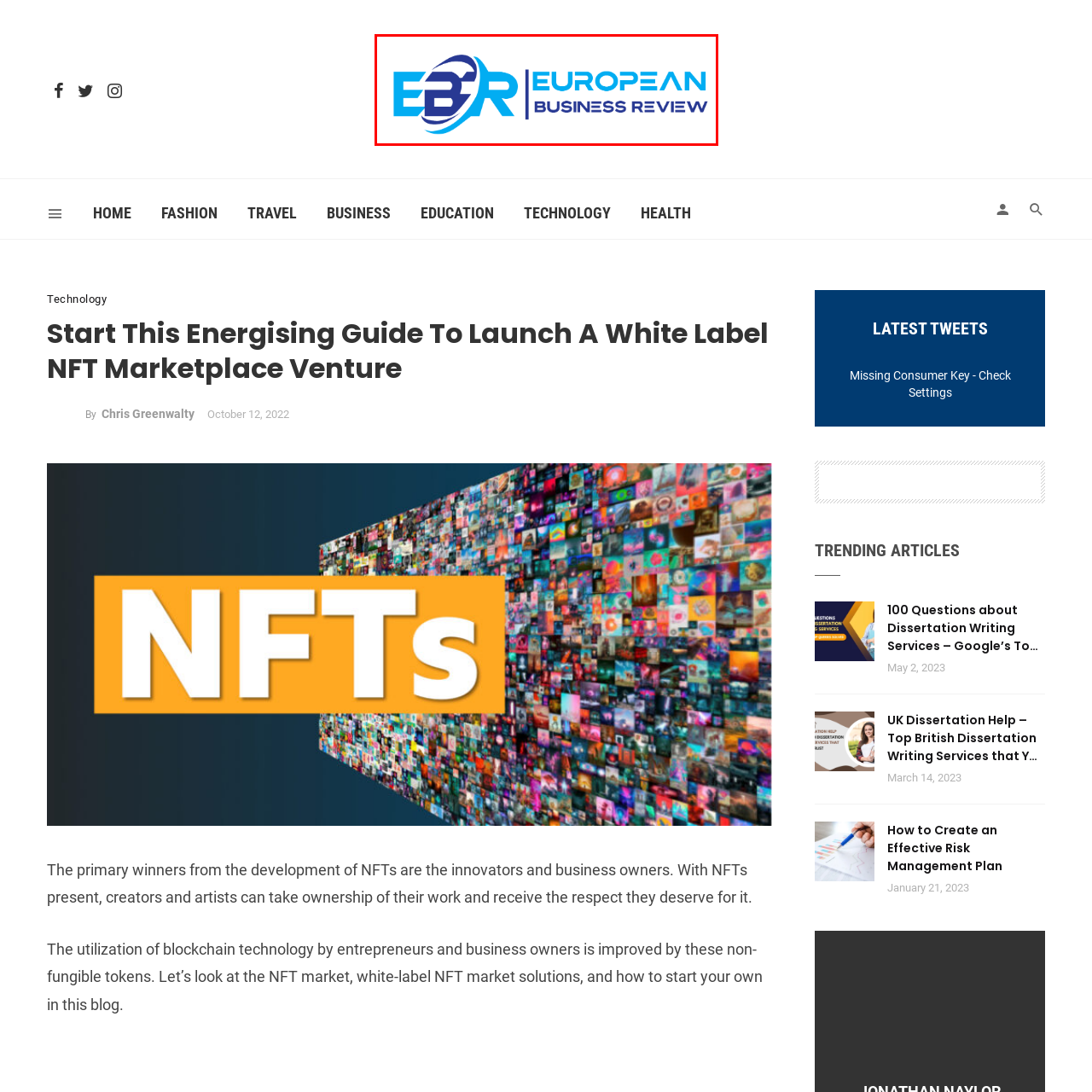Carefully examine the image inside the red box and generate a detailed caption for it.

The image showcases the logo of the European Business Review (EBR), characterized by its vibrant blue color scheme. The design features stylized letters "EBR," prominently representing the publication's focus on providing insightful business analyses and reviews within the European market. The logo's accompanying text, "EUROPEAN BUSINESS REVIEW," emphasizes the publication's commitment to delivering valuable content for business professionals and entrepreneurs. The overall aesthetic is modern and professional, reflecting the publication’s role as a reputable source of business insights and trends.